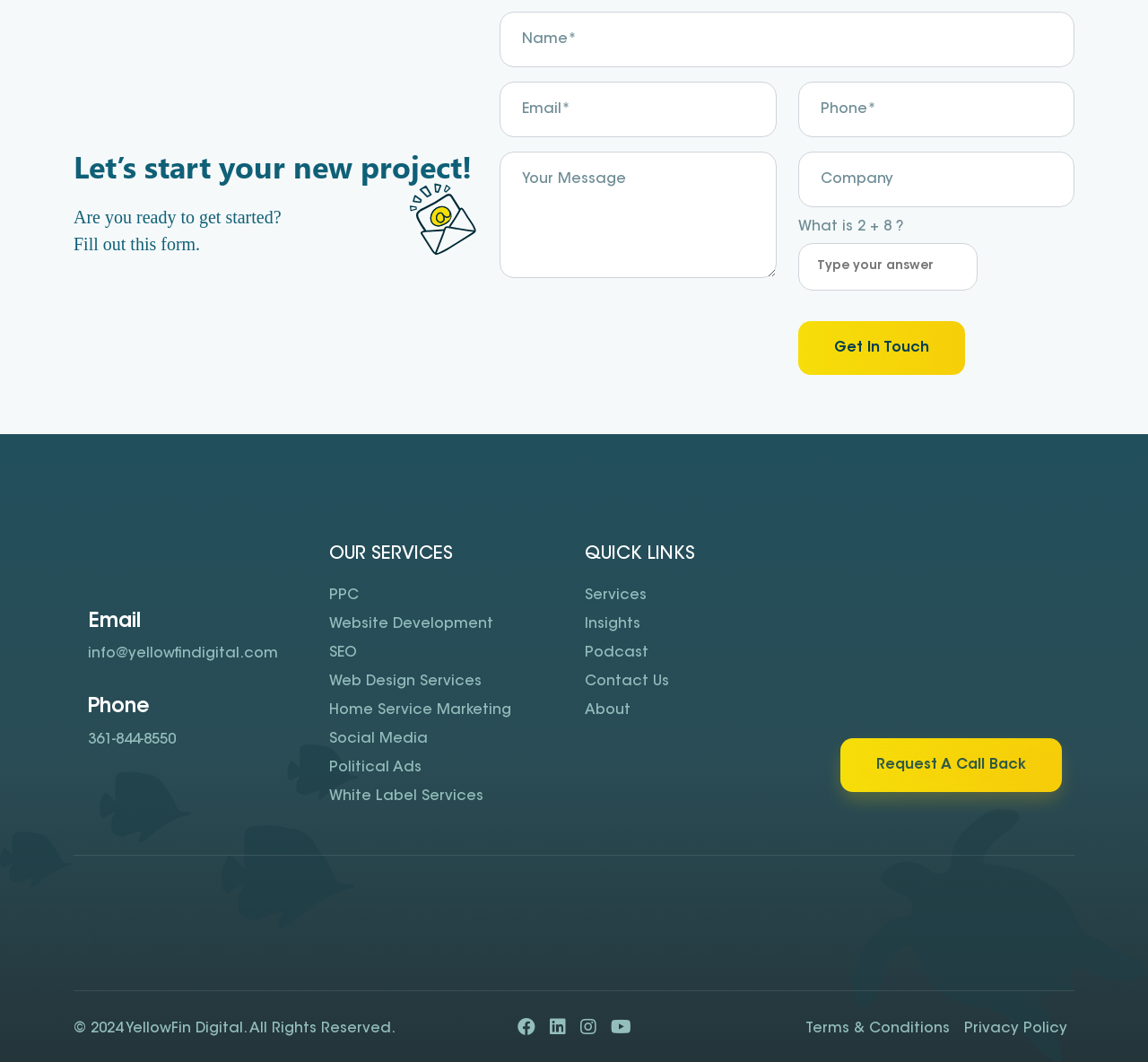Please identify the bounding box coordinates of the element on the webpage that should be clicked to follow this instruction: "Click the Email link". The bounding box coordinates should be given as four float numbers between 0 and 1, formatted as [left, top, right, bottom].

[0.077, 0.609, 0.242, 0.623]